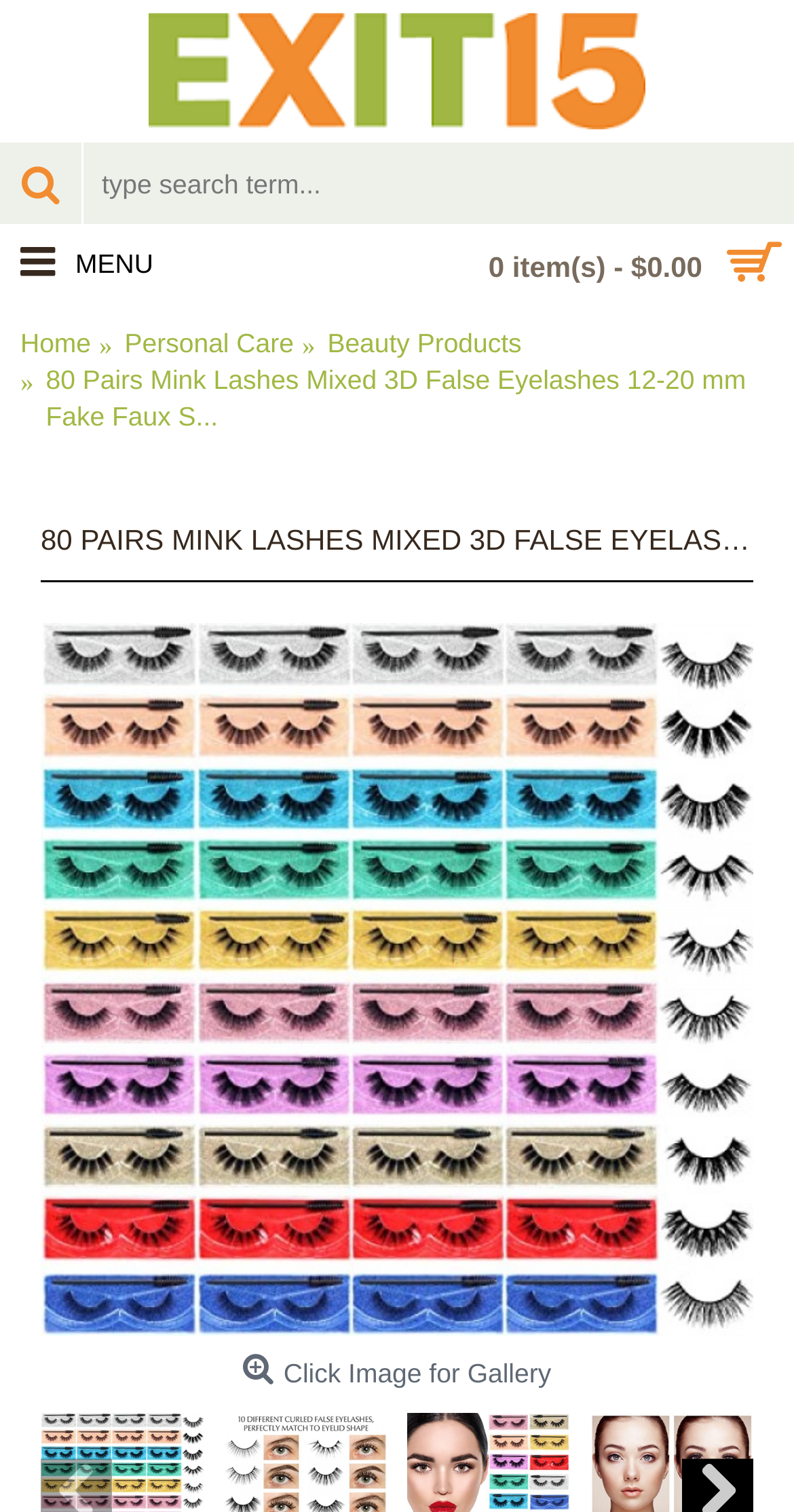Identify and provide the main heading of the webpage.

80 PAIRS MINK LASHES MIXED 3D FALSE EYELASHES 12-20 MM FAKE FAUX S...